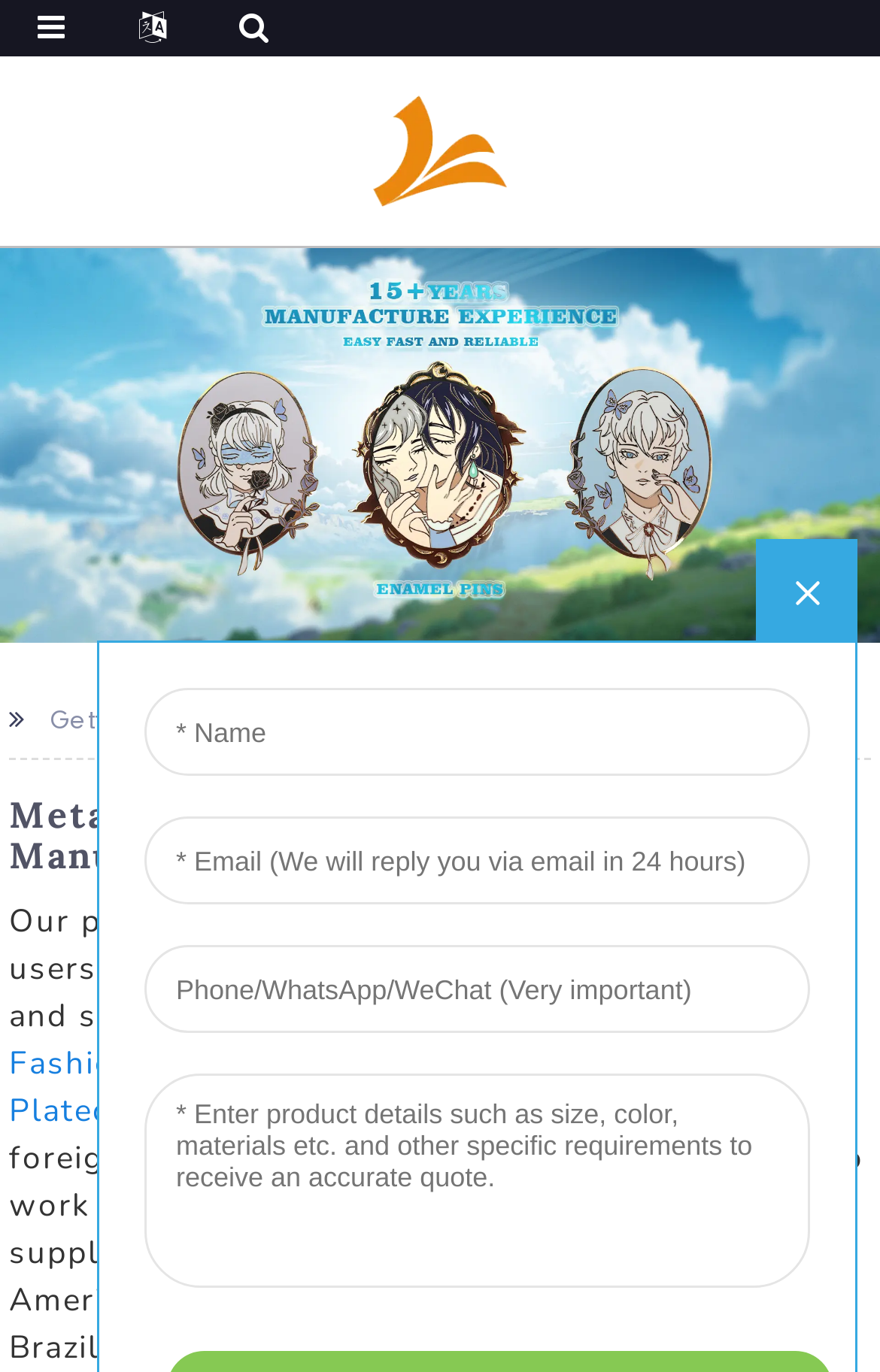What are the types of pins offered?
Please ensure your answer to the question is detailed and covers all necessary aspects.

By examining the link elements, I found that the website offers different types of pins, including Fashion Office Pin, Pins Custom Hera He, Gold Plated Pin, and Silver Pin.